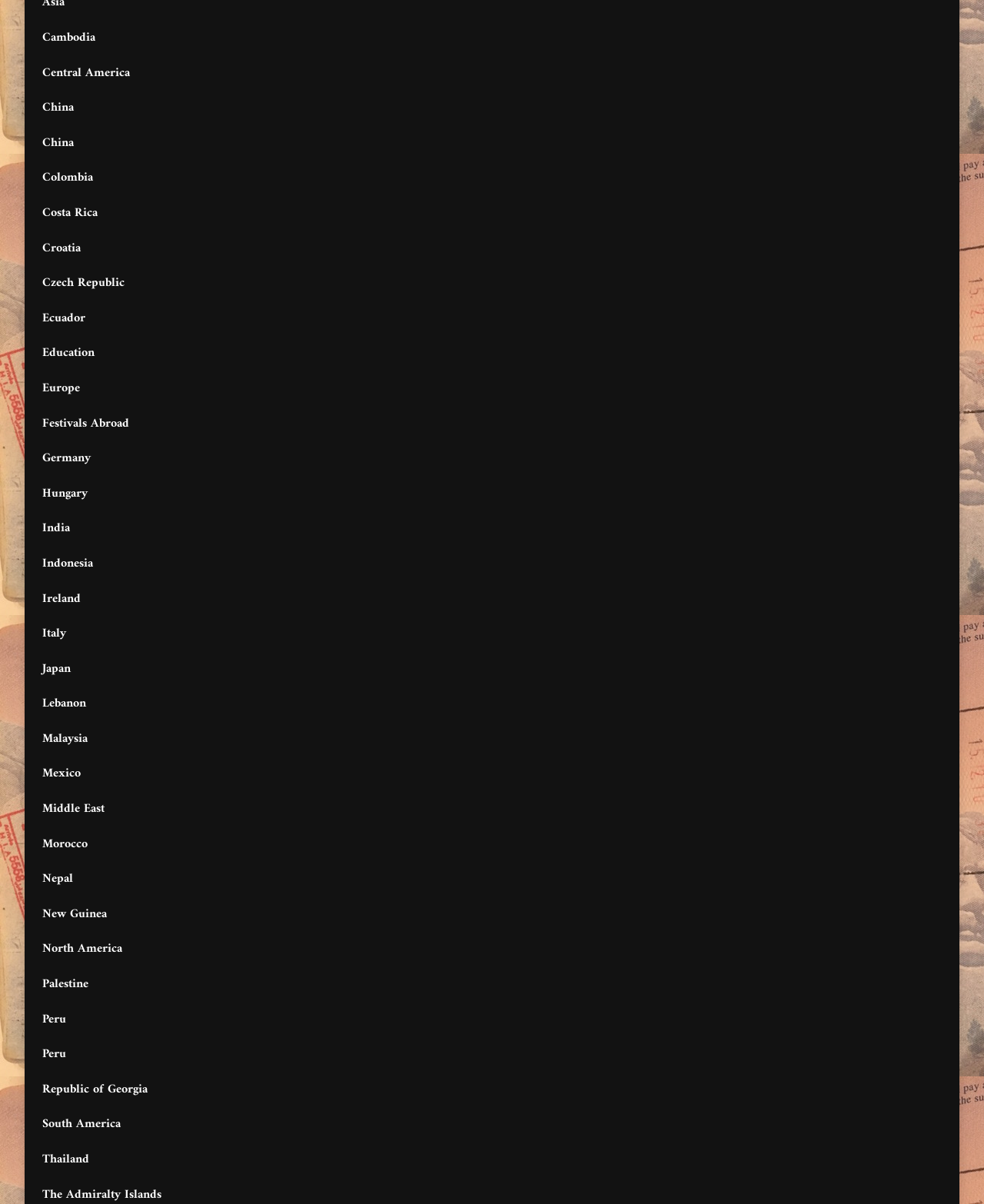Identify the bounding box coordinates of the area that should be clicked in order to complete the given instruction: "discover North America". The bounding box coordinates should be four float numbers between 0 and 1, i.e., [left, top, right, bottom].

[0.043, 0.781, 0.124, 0.797]